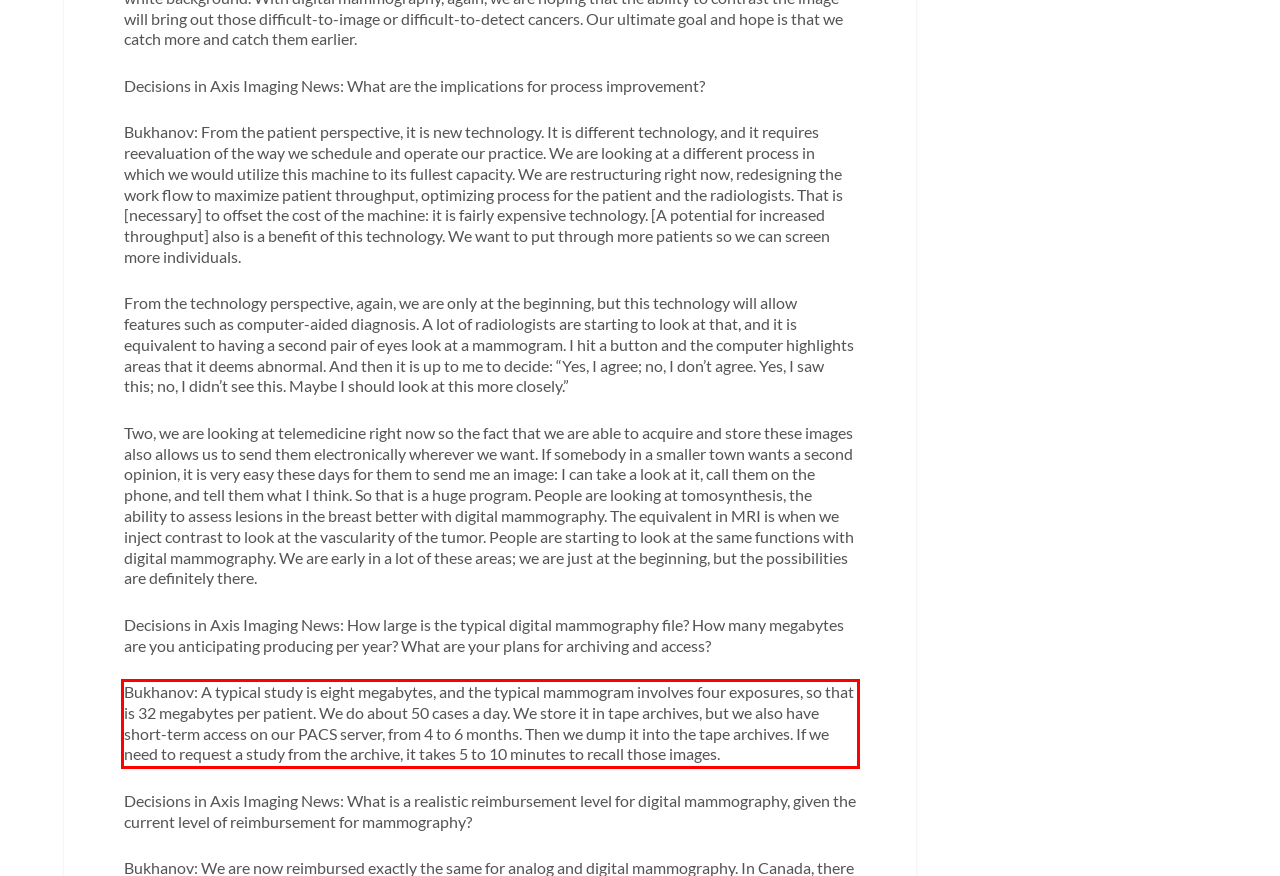You have a screenshot of a webpage, and there is a red bounding box around a UI element. Utilize OCR to extract the text within this red bounding box.

Bukhanov: A typical study is eight megabytes, and the typical mammogram involves four exposures, so that is 32 megabytes per patient. We do about 50 cases a day. We store it in tape archives, but we also have short-term access on our PACS server, from 4 to 6 months. Then we dump it into the tape archives. If we need to request a study from the archive, it takes 5 to 10 minutes to recall those images.